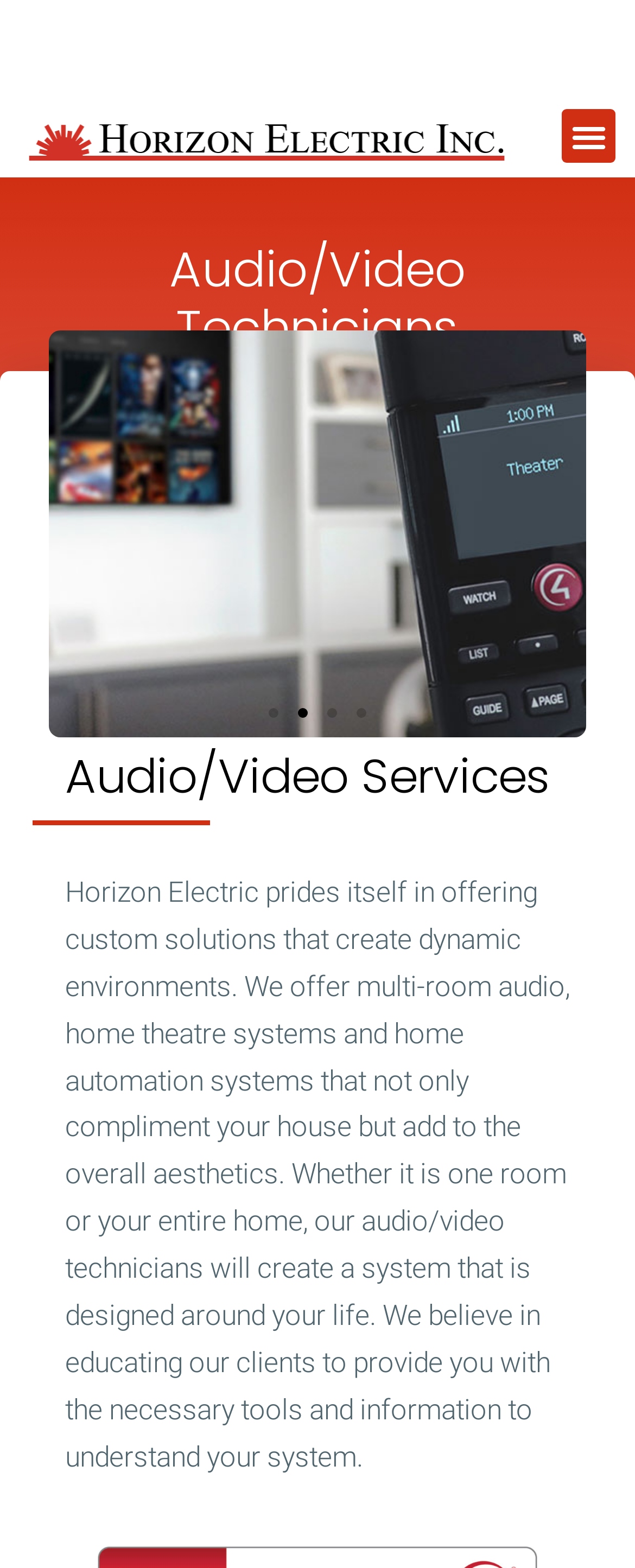How many slides are available?
Look at the image and respond with a single word or a short phrase.

4